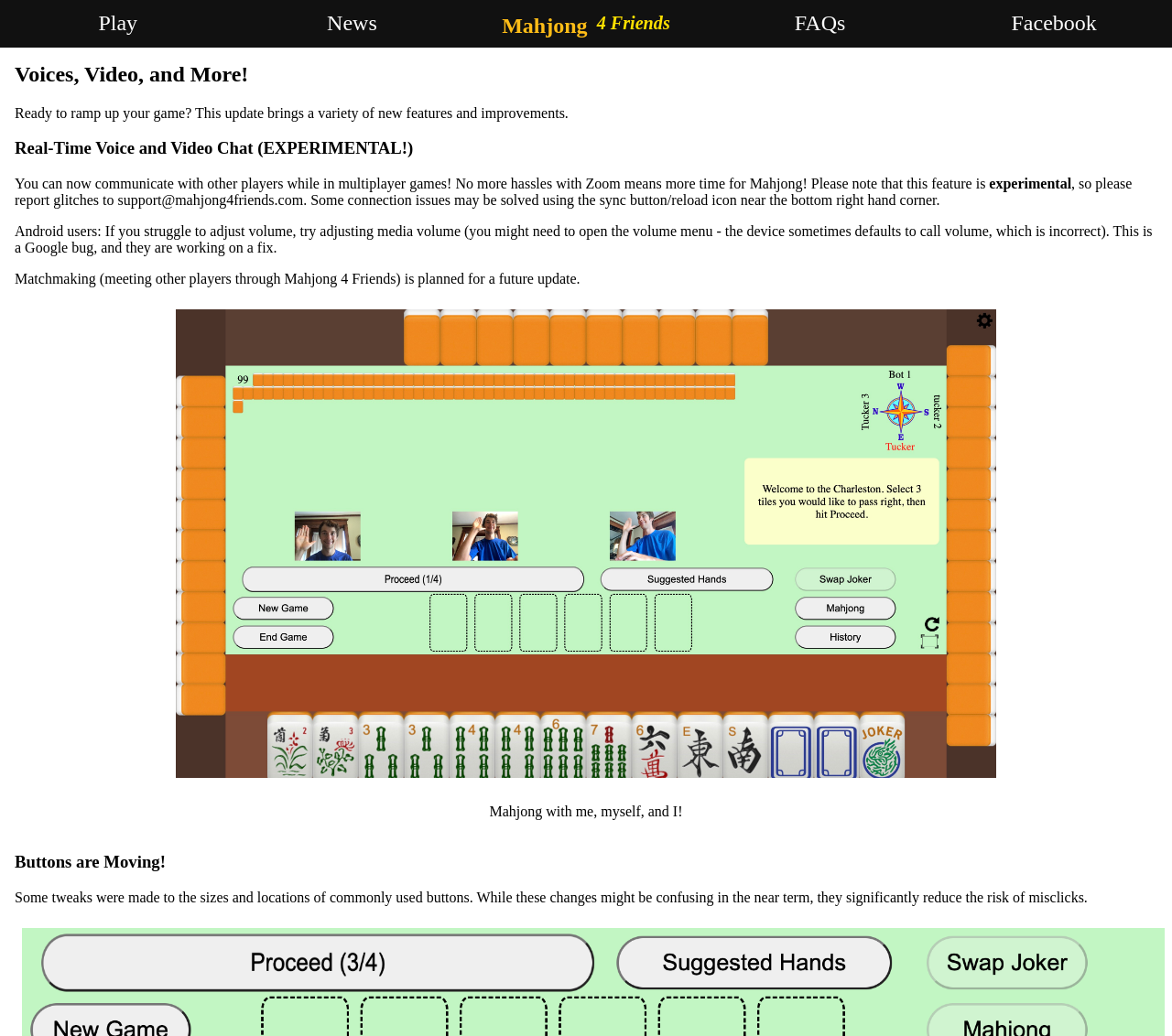What is the purpose of the real-time voice and video chat feature?
Look at the image and answer with only one word or phrase.

Communicate with other players